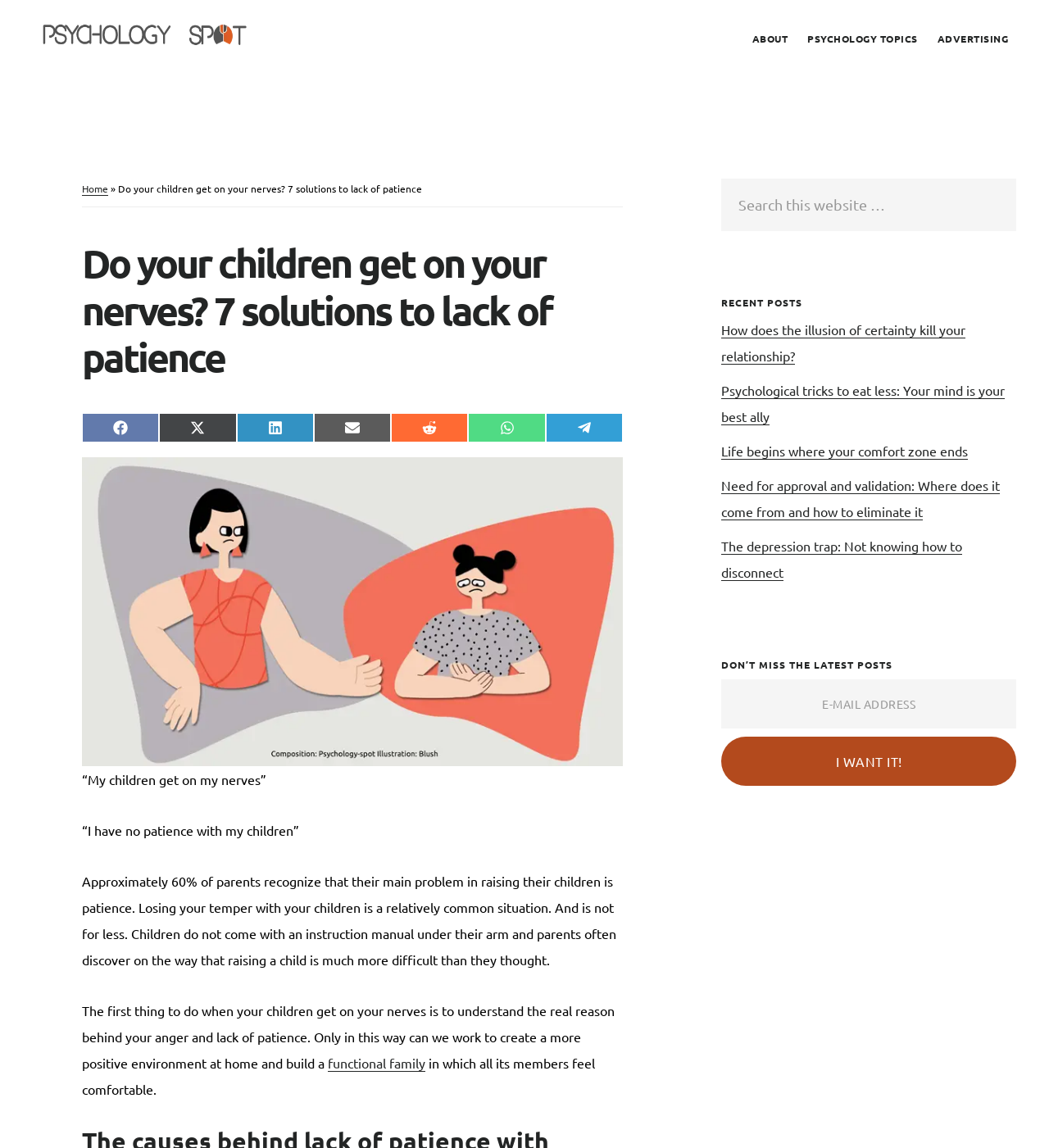Carefully examine the image and provide an in-depth answer to the question: What is the name of the website?

The website's name is prominently displayed at the top of the webpage, indicating that it is a platform focused on psychology-related topics.